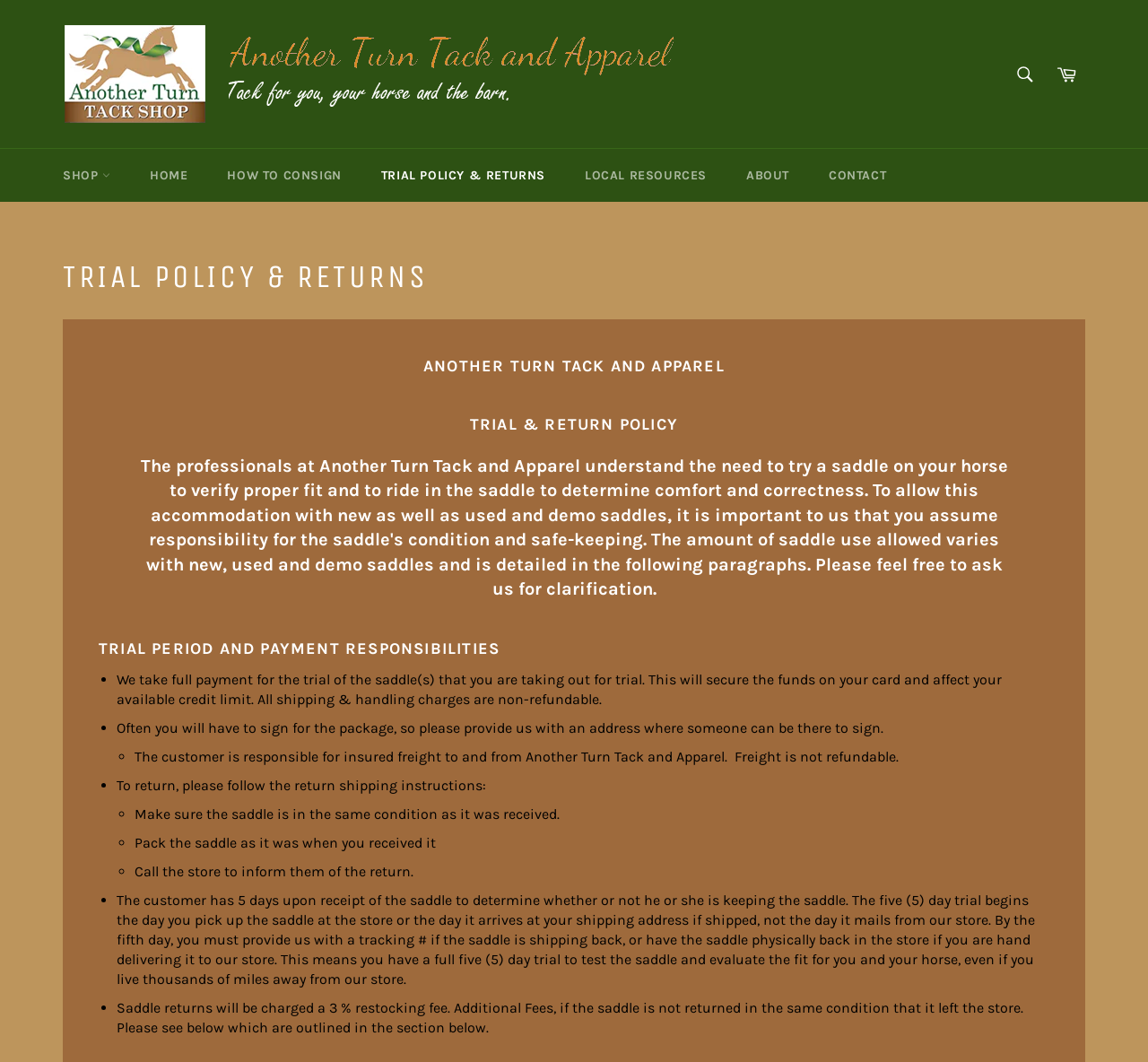Identify the bounding box coordinates of the clickable region required to complete the instruction: "Search for products". The coordinates should be given as four float numbers within the range of 0 and 1, i.e., [left, top, right, bottom].

[0.877, 0.052, 0.909, 0.087]